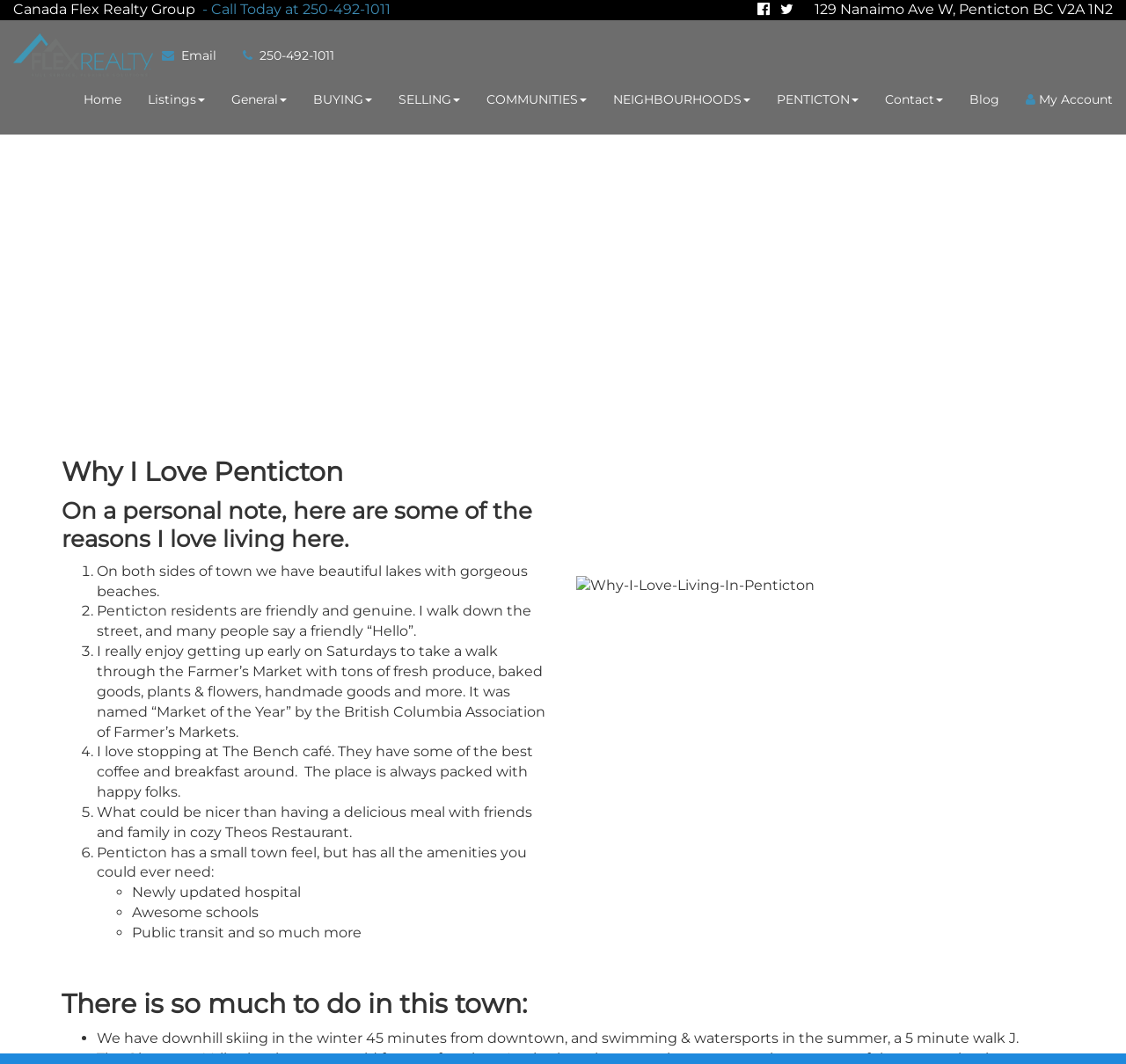What is the phone number to call the agent?
Answer the question with a single word or phrase, referring to the image.

250-492-1011